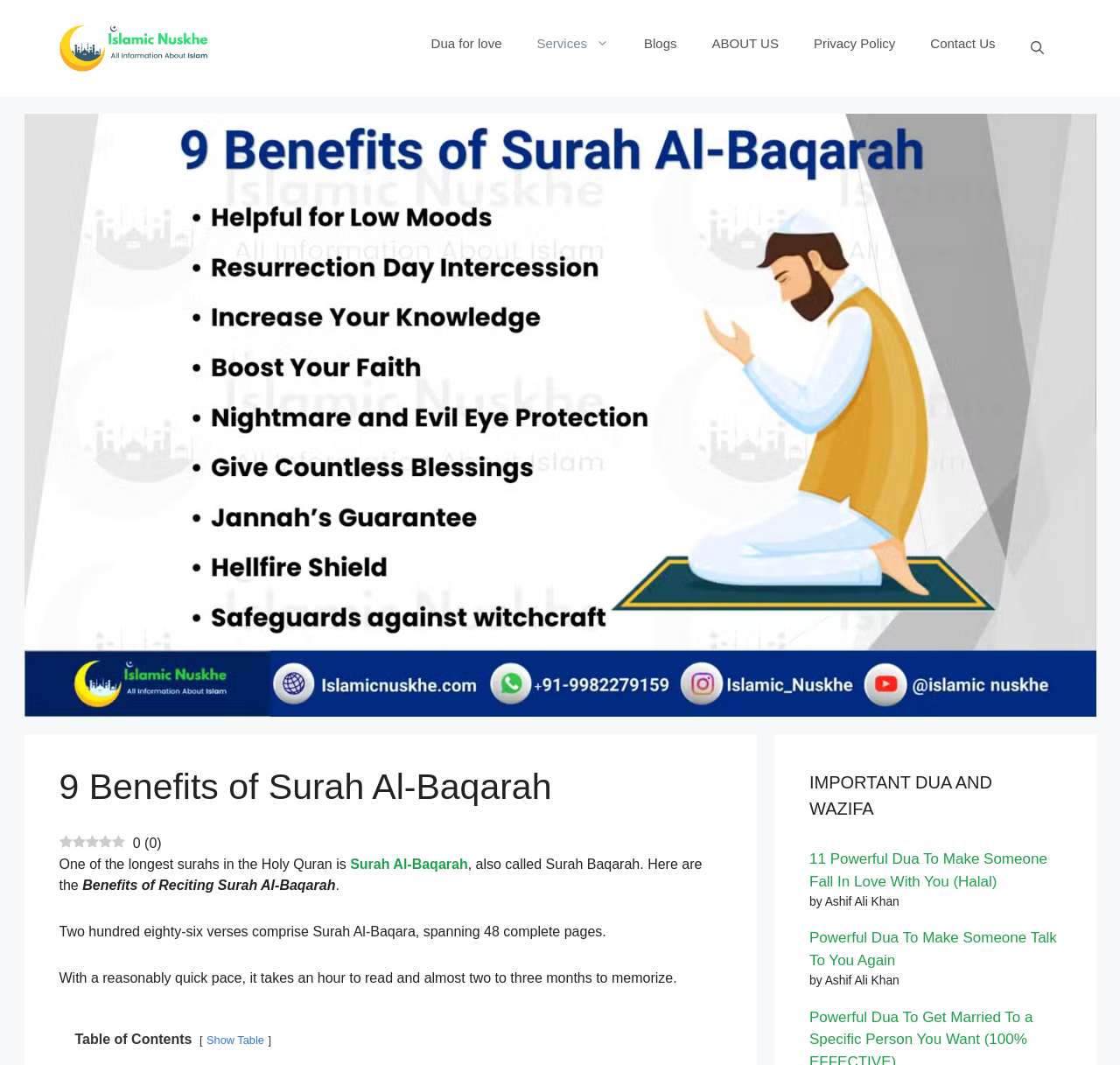Determine and generate the text content of the webpage's headline.

9 Benefits of Surah Al-Baqarah